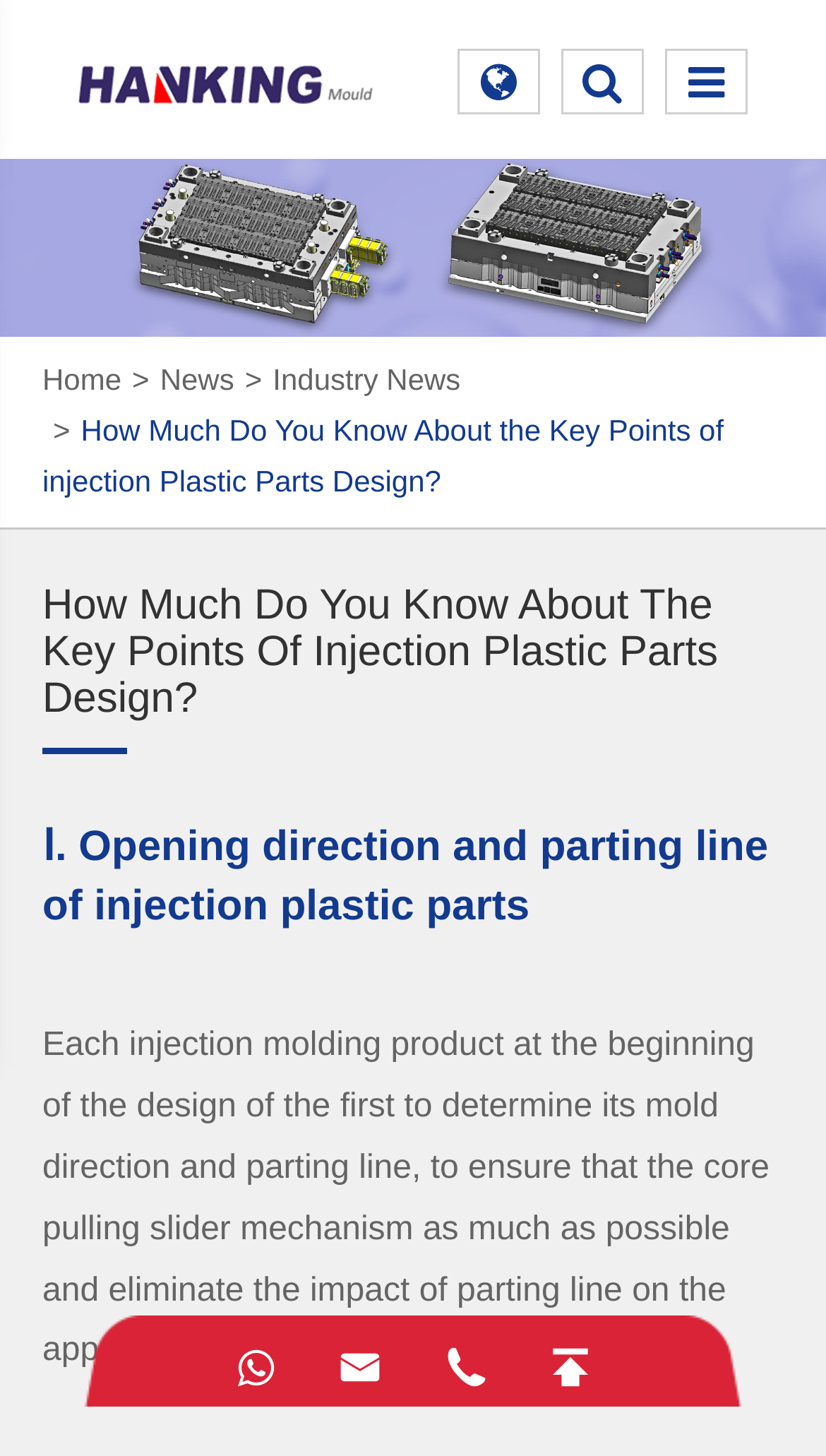Determine which piece of text is the heading of the webpage and provide it.

How Much Do You Know About The Key Points Of ​Injection Plastic Parts Design?